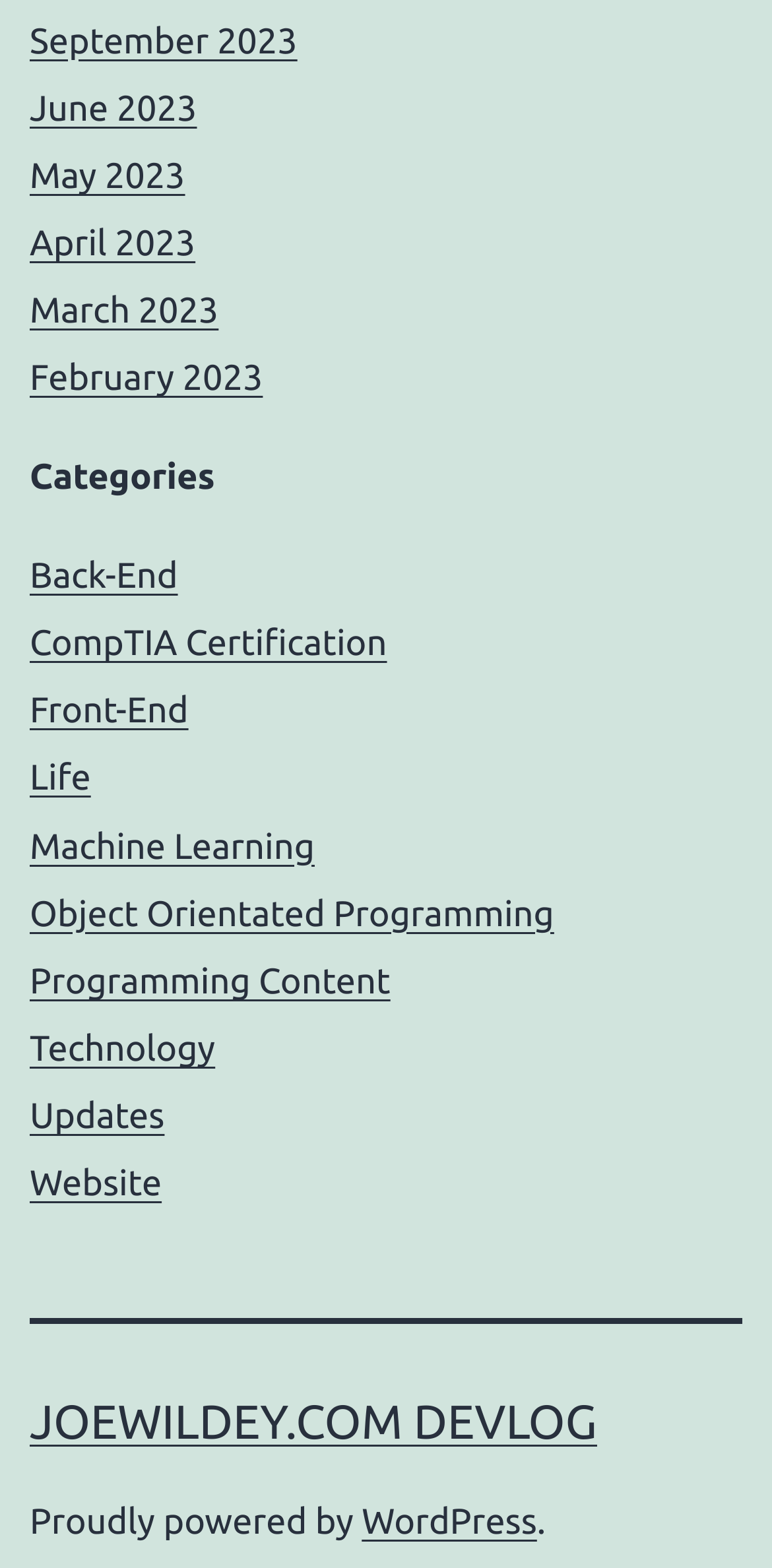Kindly determine the bounding box coordinates for the clickable area to achieve the given instruction: "view August 2016".

None